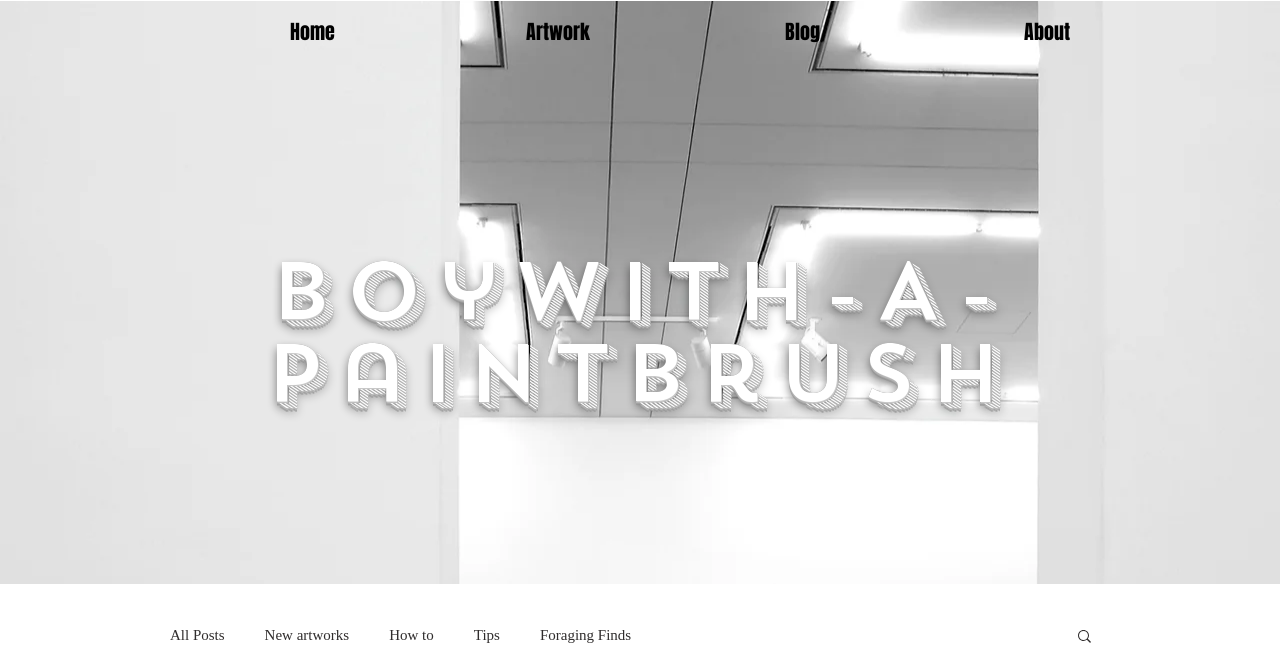Find the bounding box coordinates of the element you need to click on to perform this action: 'learn about the artist'. The coordinates should be represented by four float values between 0 and 1, in the format [left, top, right, bottom].

[0.723, 0.007, 0.913, 0.088]